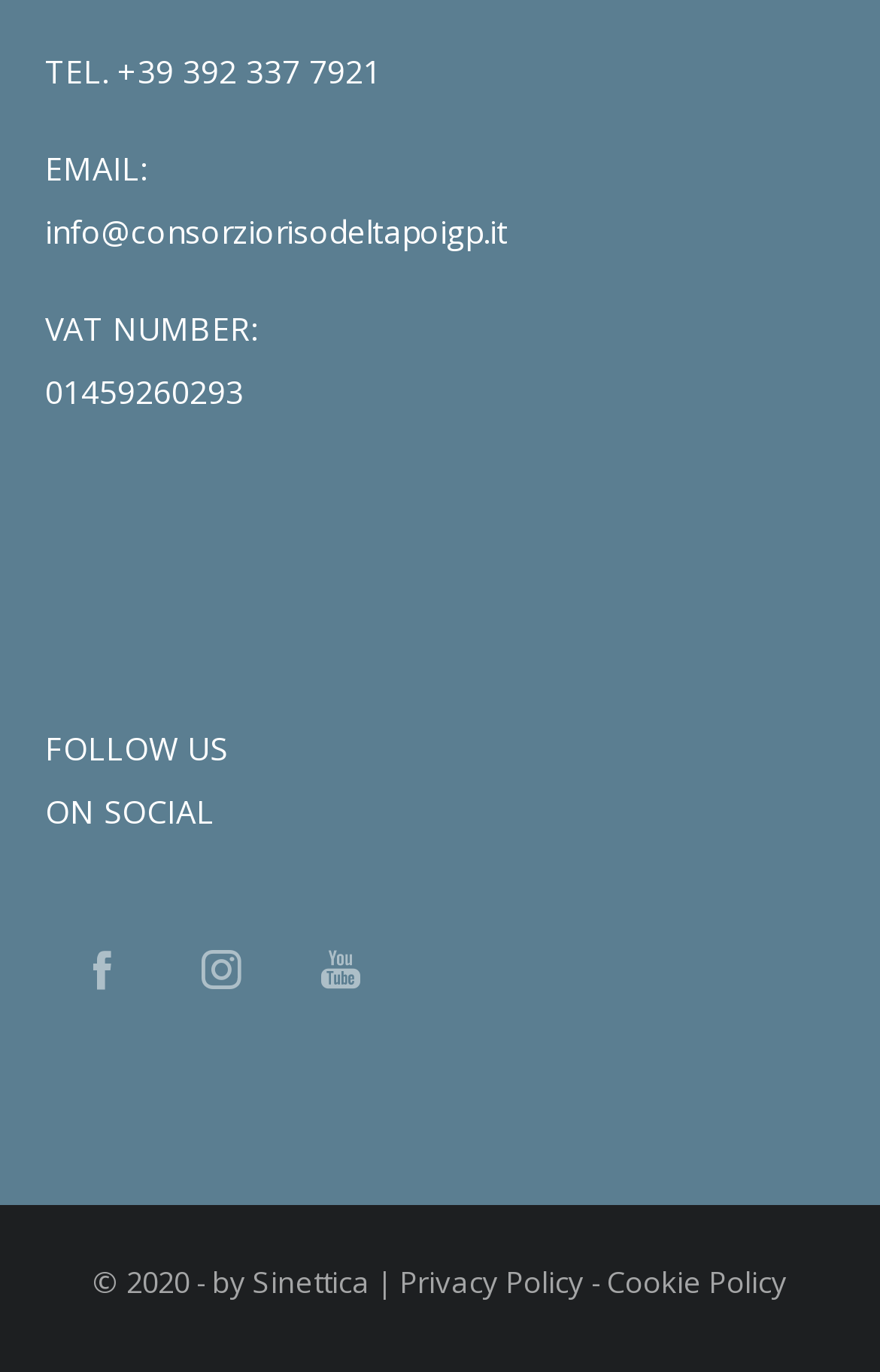Find the bounding box coordinates corresponding to the UI element with the description: "Privacy Policy". The coordinates should be formatted as [left, top, right, bottom], with values as floats between 0 and 1.

[0.454, 0.919, 0.664, 0.949]